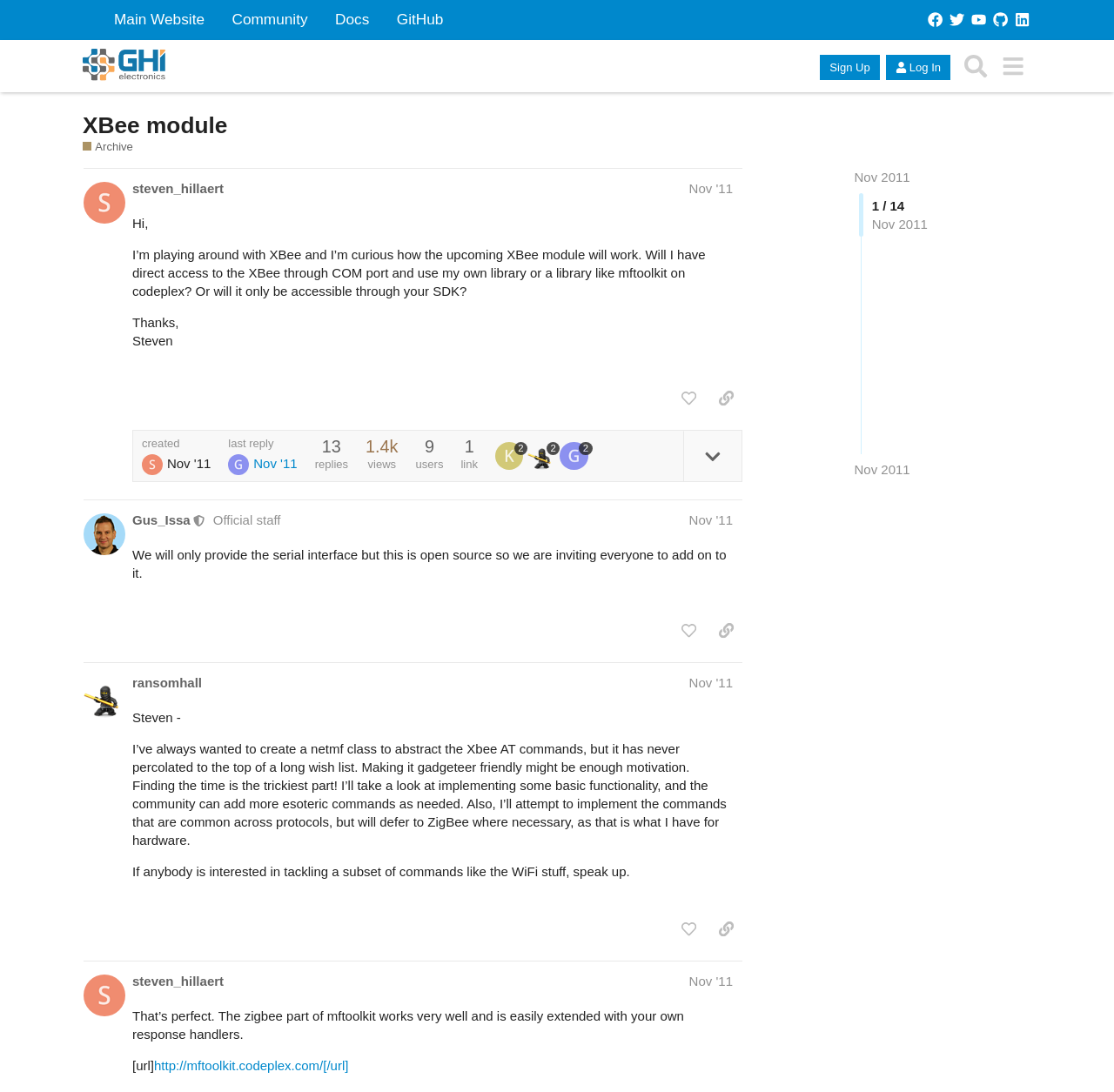What is the username of the person who wrote the second post?
Using the image, provide a detailed and thorough answer to the question.

I determined the answer by looking at the heading of the second post, where I found the link 'Gus_Issa' with the ID 1351, which suggests that it is the username of the person who wrote the post.